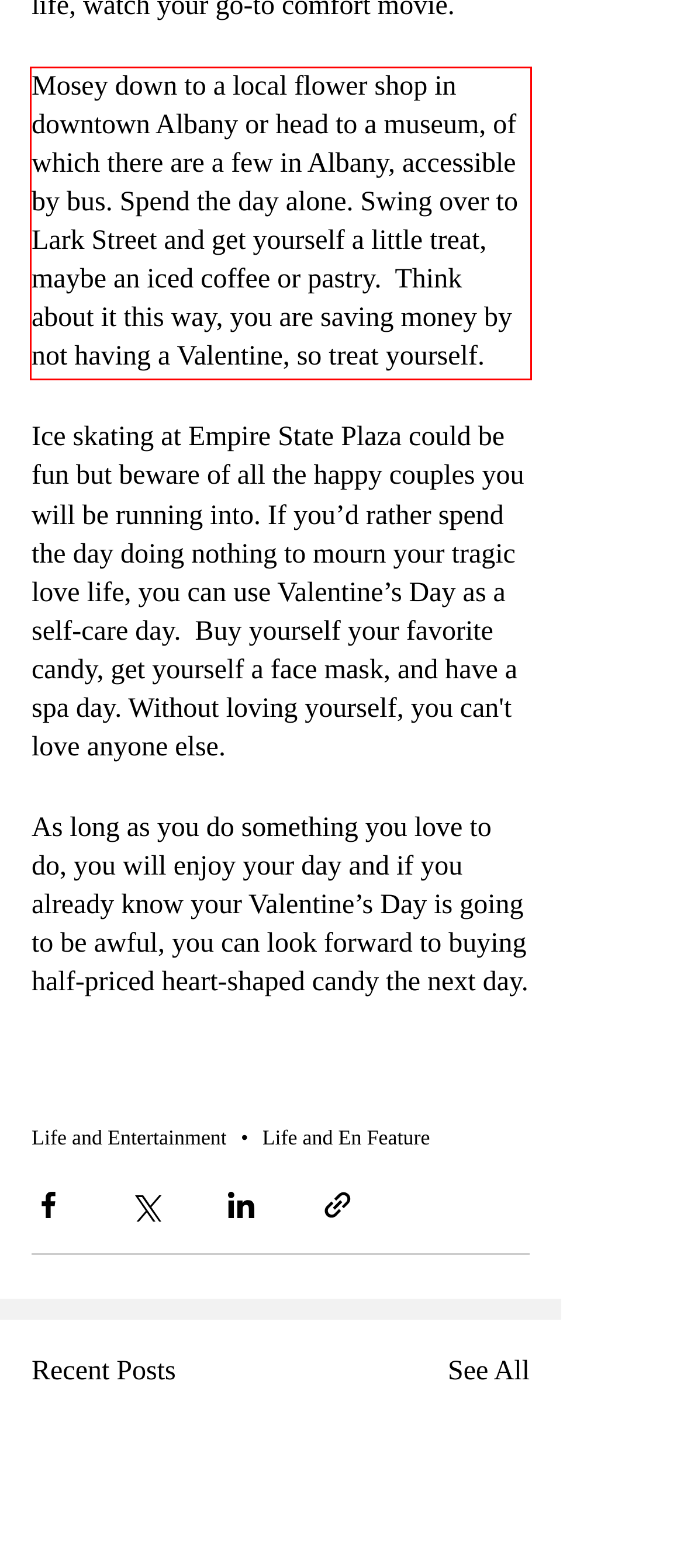Given a webpage screenshot, identify the text inside the red bounding box using OCR and extract it.

Mosey down to a local flower shop in downtown Albany or head to a museum, of which there are a few in Albany, accessible by bus. Spend the day alone. Swing over to Lark Street and get yourself a little treat, maybe an iced coffee or pastry. Think about it this way, you are saving money by not having a Valentine, so treat yourself.